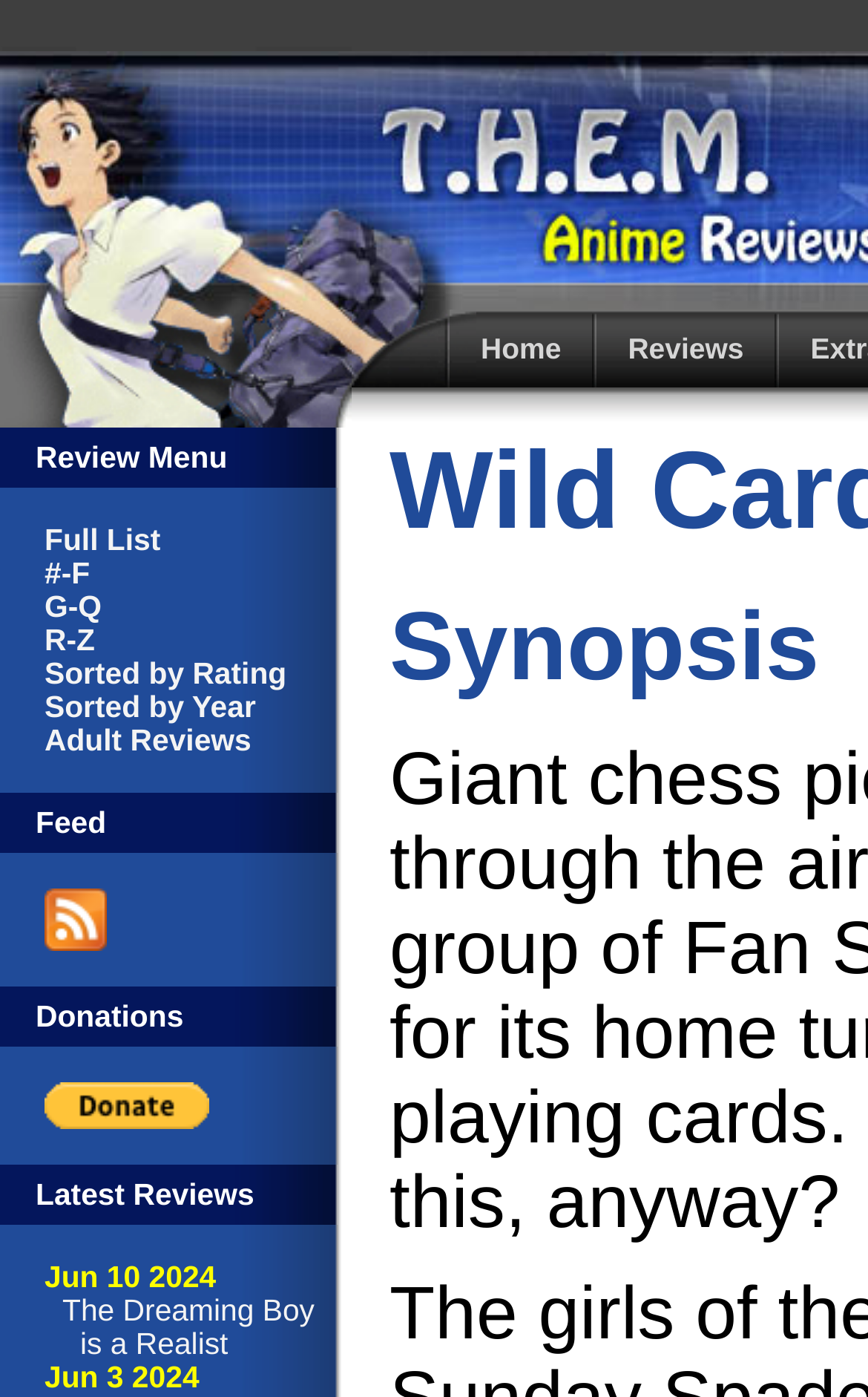Could you provide the bounding box coordinates for the portion of the screen to click to complete this instruction: "browse full list of anime"?

[0.051, 0.375, 0.185, 0.399]